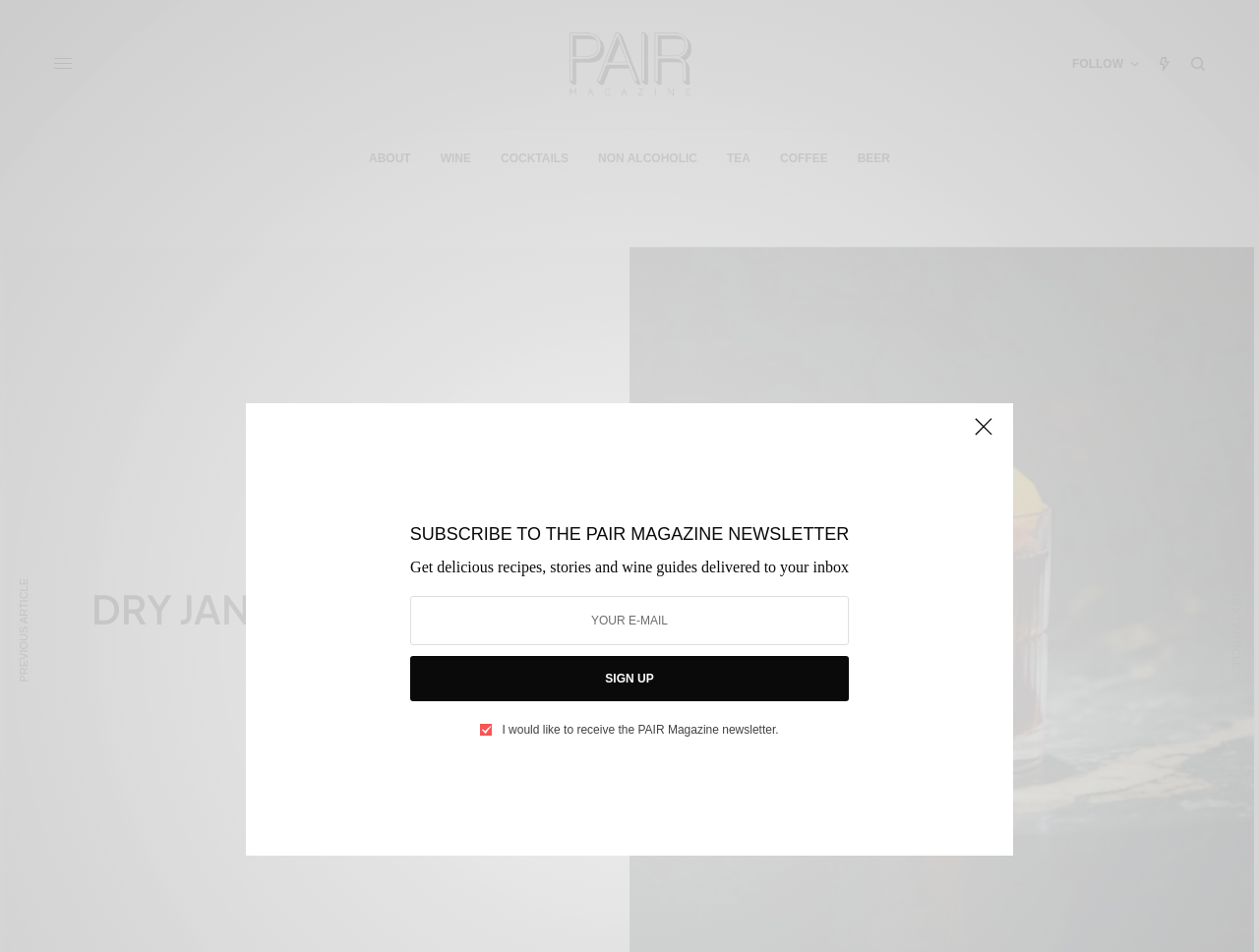Identify the bounding box for the UI element described as: "Featured". The coordinates should be four float numbers between 0 and 1, i.e., [left, top, right, bottom].

[0.227, 0.584, 0.277, 0.595]